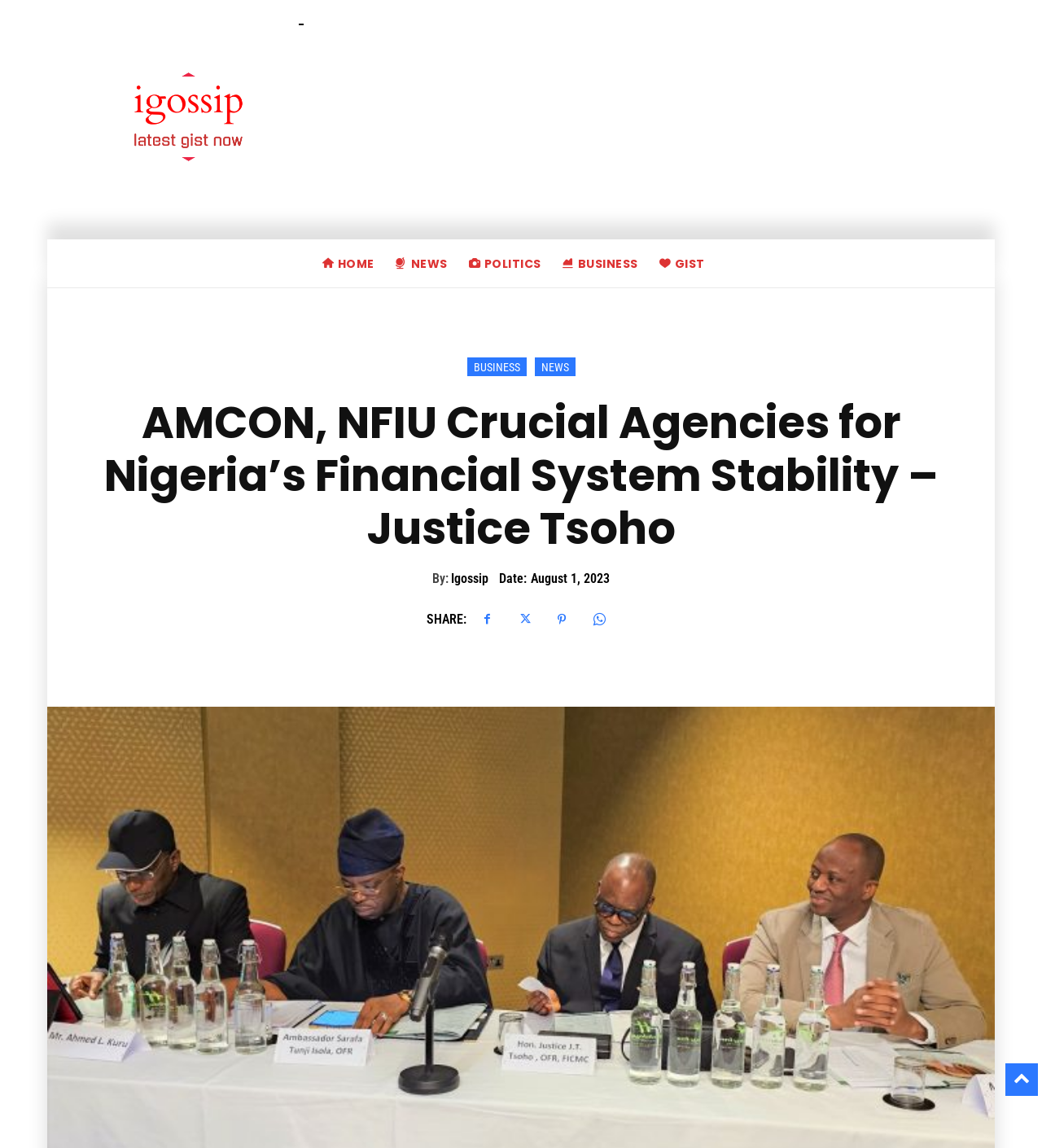What is the current section of the webpage?
Kindly give a detailed and elaborate answer to the question.

By examining the highlighted link in the top navigation menu, I can see that the current section of the webpage is BUSINESS.